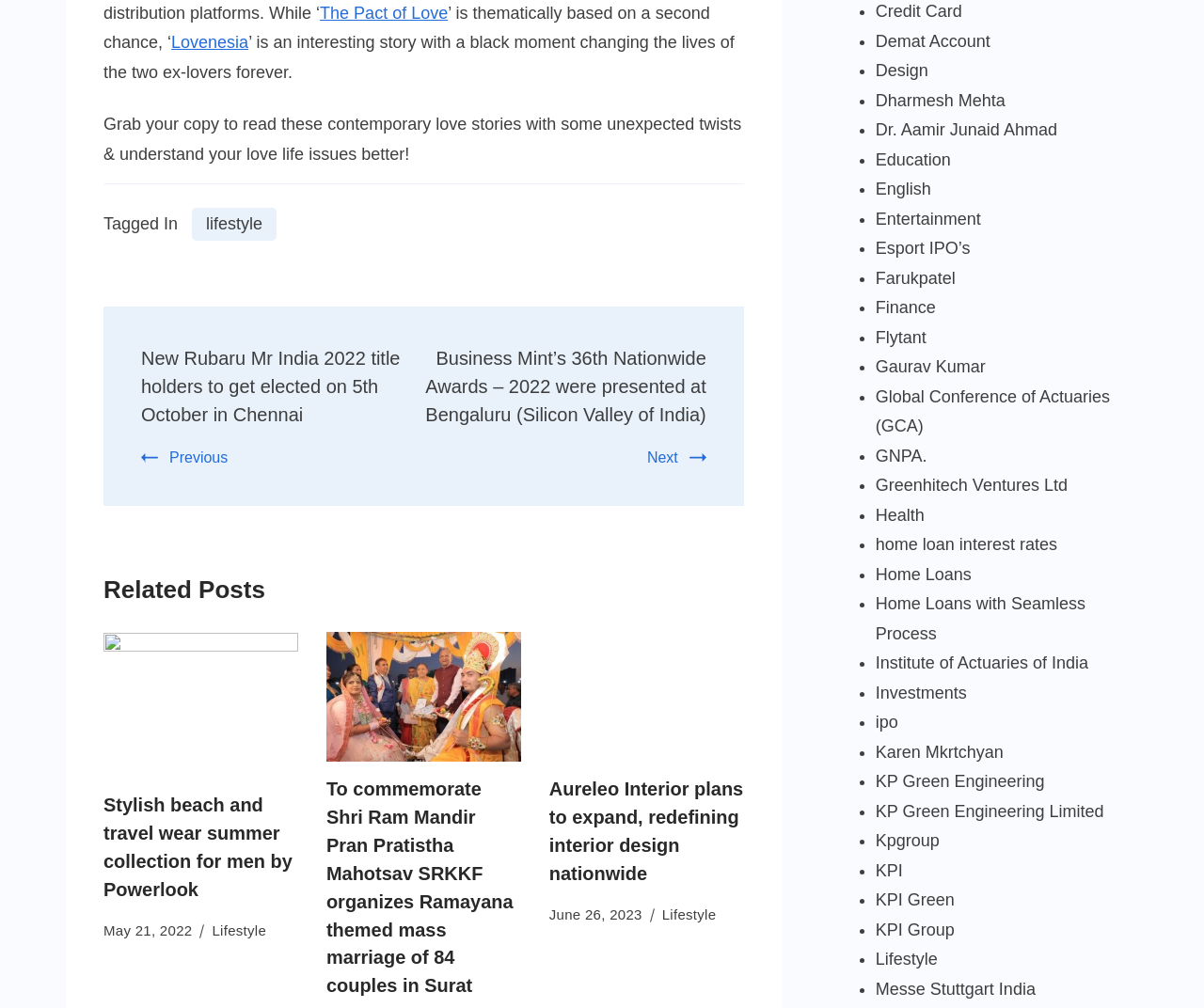Please locate the bounding box coordinates of the element that needs to be clicked to achieve the following instruction: "Go to 'New Rubaru Mr India 2022 title holders to get elected on 5th October in Chennai'". The coordinates should be four float numbers between 0 and 1, i.e., [left, top, right, bottom].

[0.117, 0.345, 0.332, 0.422]